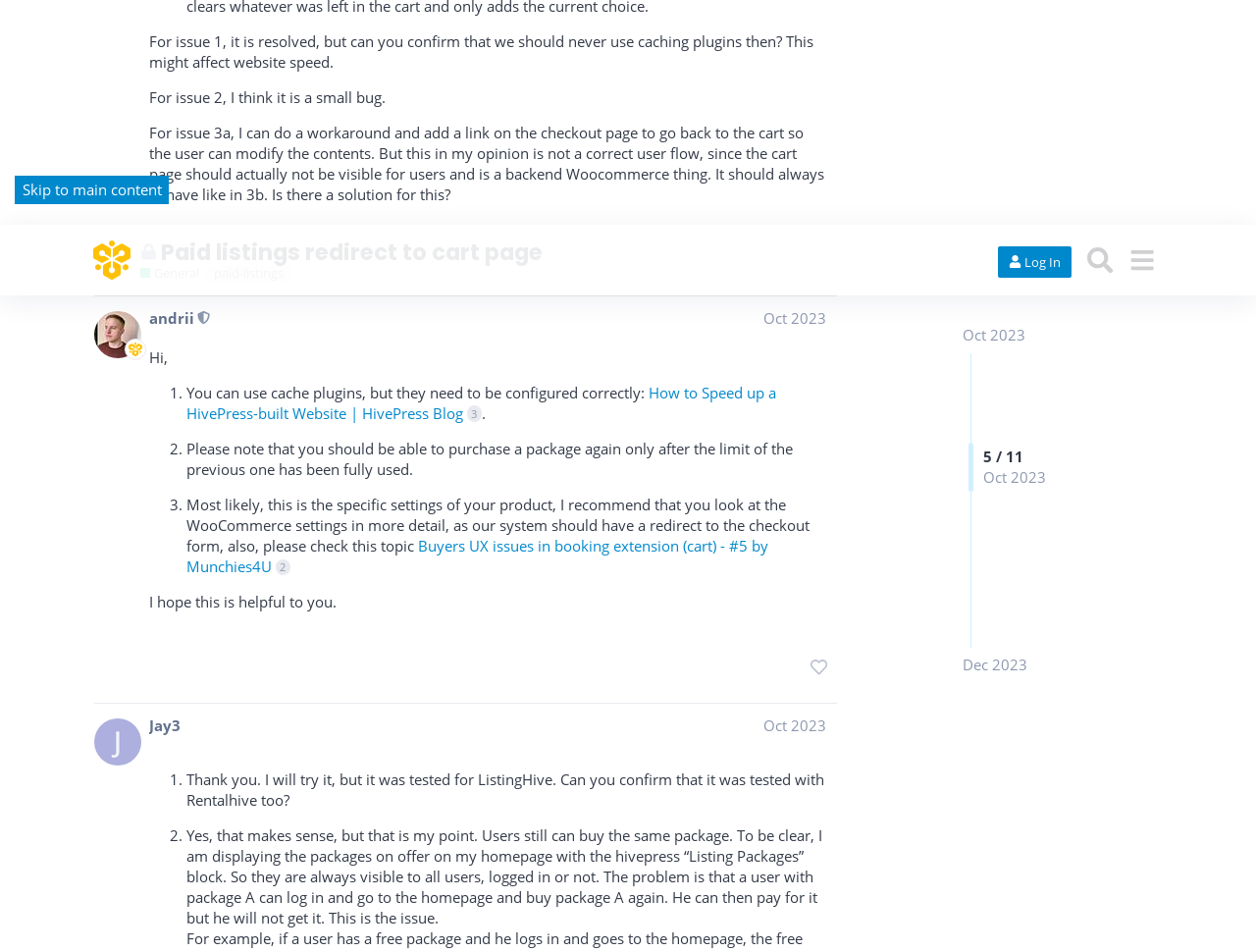Identify the bounding box coordinates of the clickable region required to complete the instruction: "Click the 'Reply' button". The coordinates should be given as four float numbers within the range of 0 and 1, i.e., [left, top, right, bottom].

[0.596, 0.198, 0.659, 0.236]